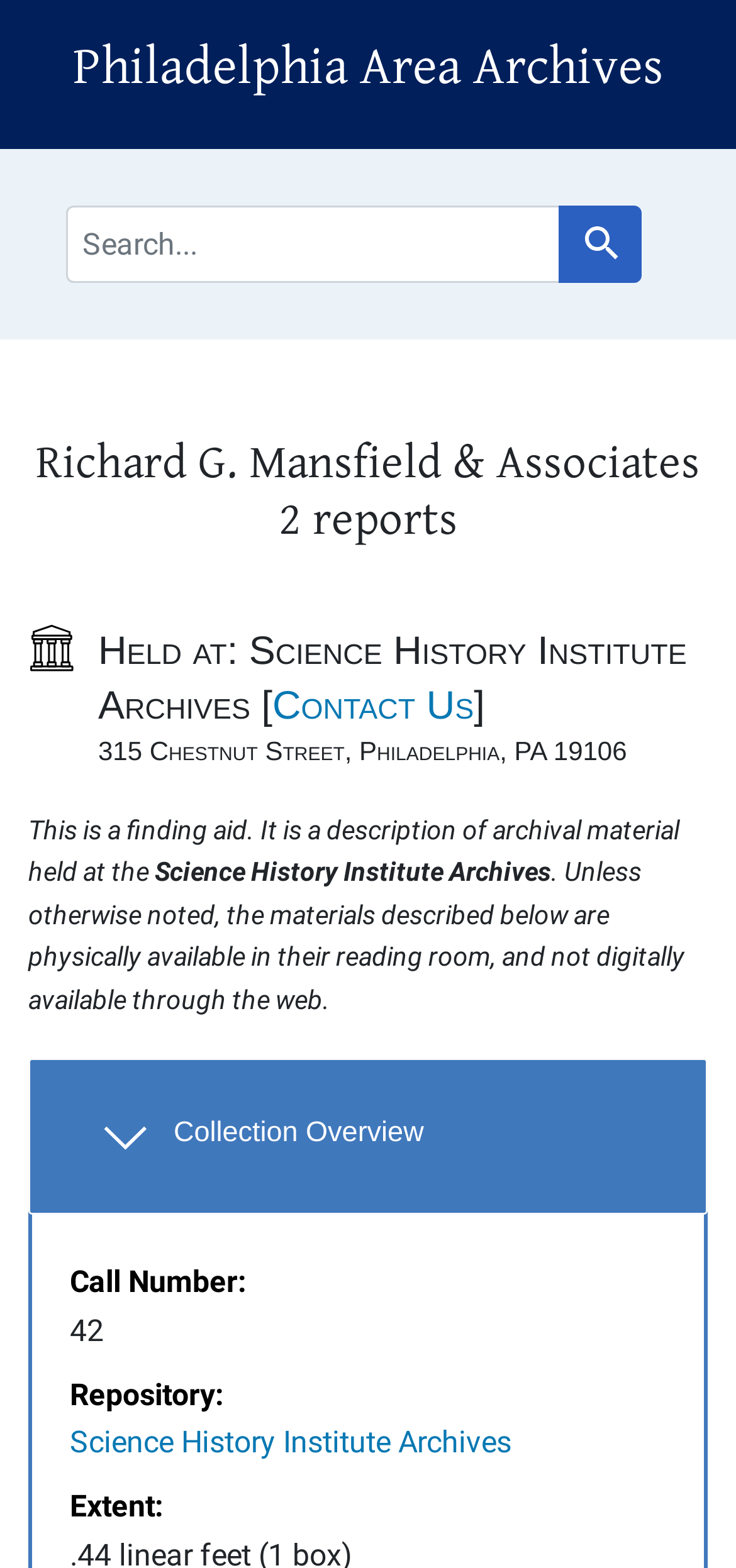Find the bounding box coordinates of the area to click in order to follow the instruction: "Contact Us".

[0.37, 0.437, 0.644, 0.464]